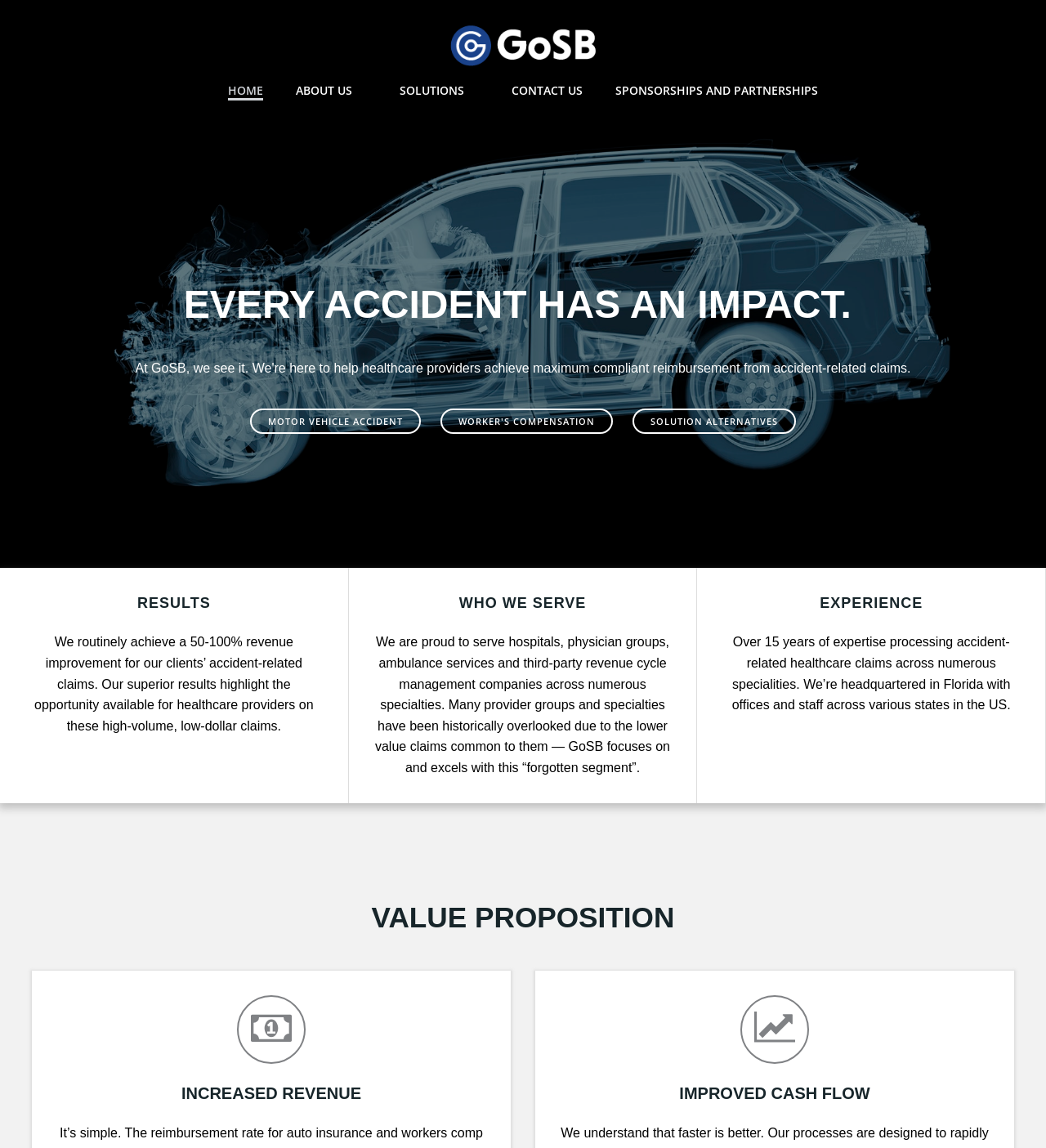Kindly provide the bounding box coordinates of the section you need to click on to fulfill the given instruction: "Request an appointment by clicking the link".

None